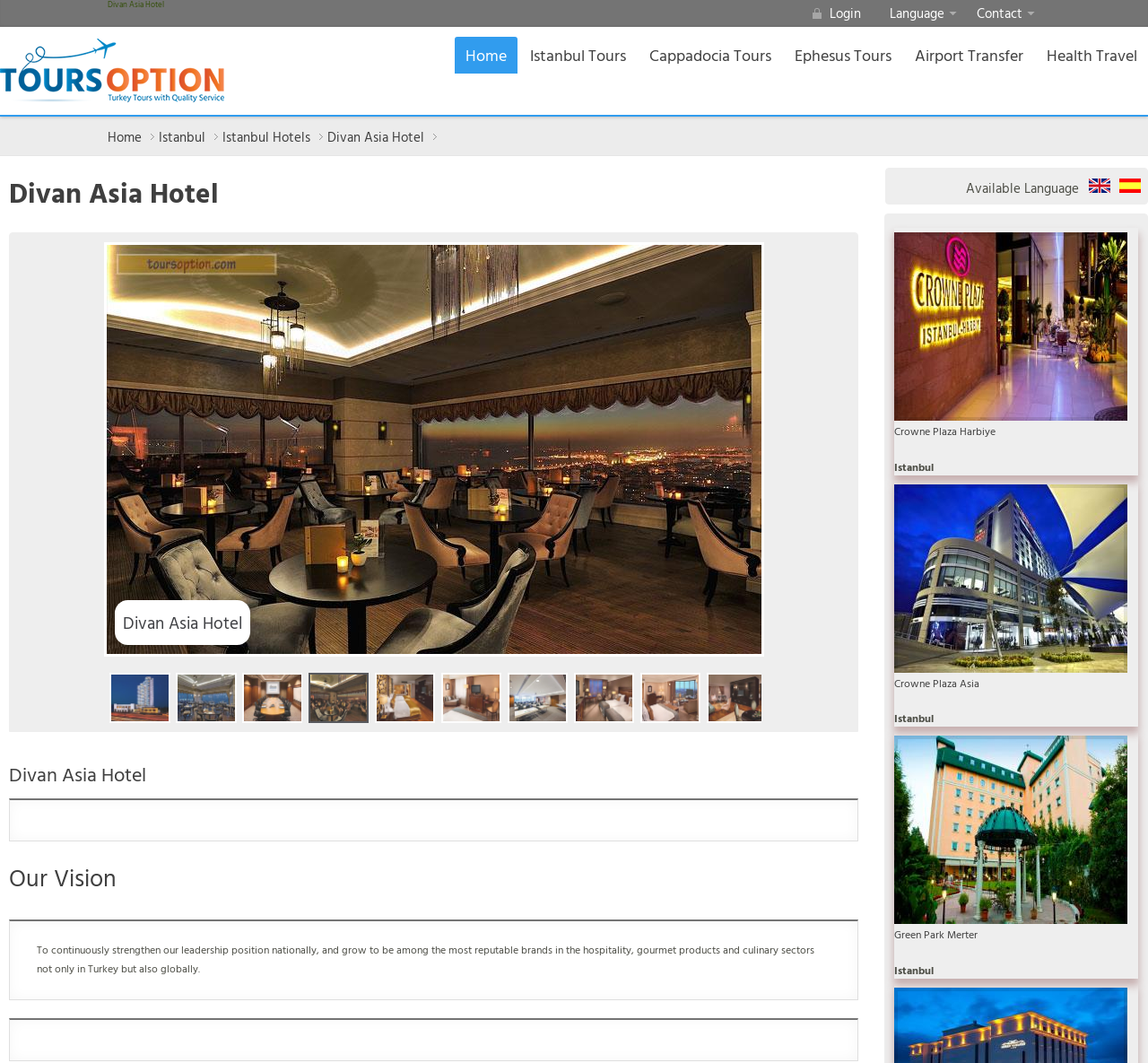Determine the bounding box coordinates of the clickable element to complete this instruction: "Click on Login". Provide the coordinates in the format of four float numbers between 0 and 1, [left, top, right, bottom].

[0.699, 0.0, 0.762, 0.025]